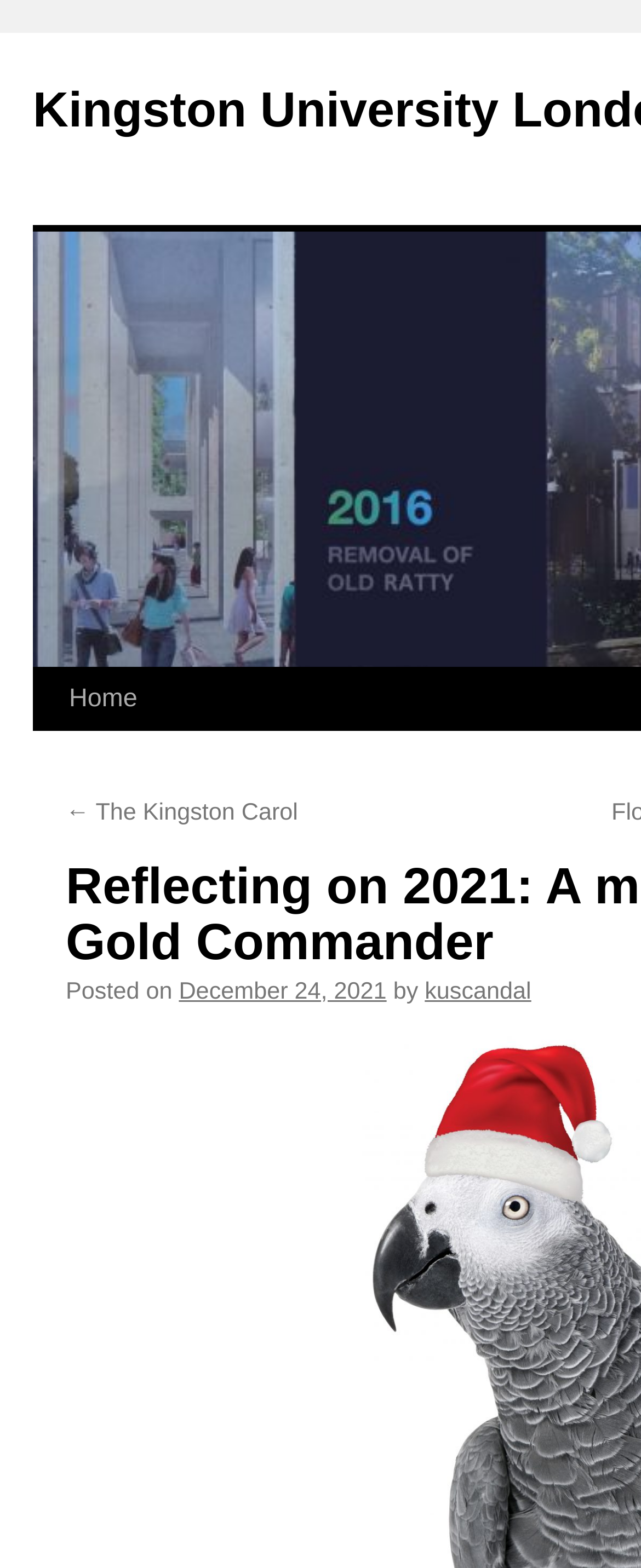What is the name of the blog?
Refer to the screenshot and deliver a thorough answer to the question presented.

I found the name of the blog by looking at the title of the webpage which is 'Reflecting on 2021: A message from your Gold Commander | Kingston University London Dissenter's Blog'.